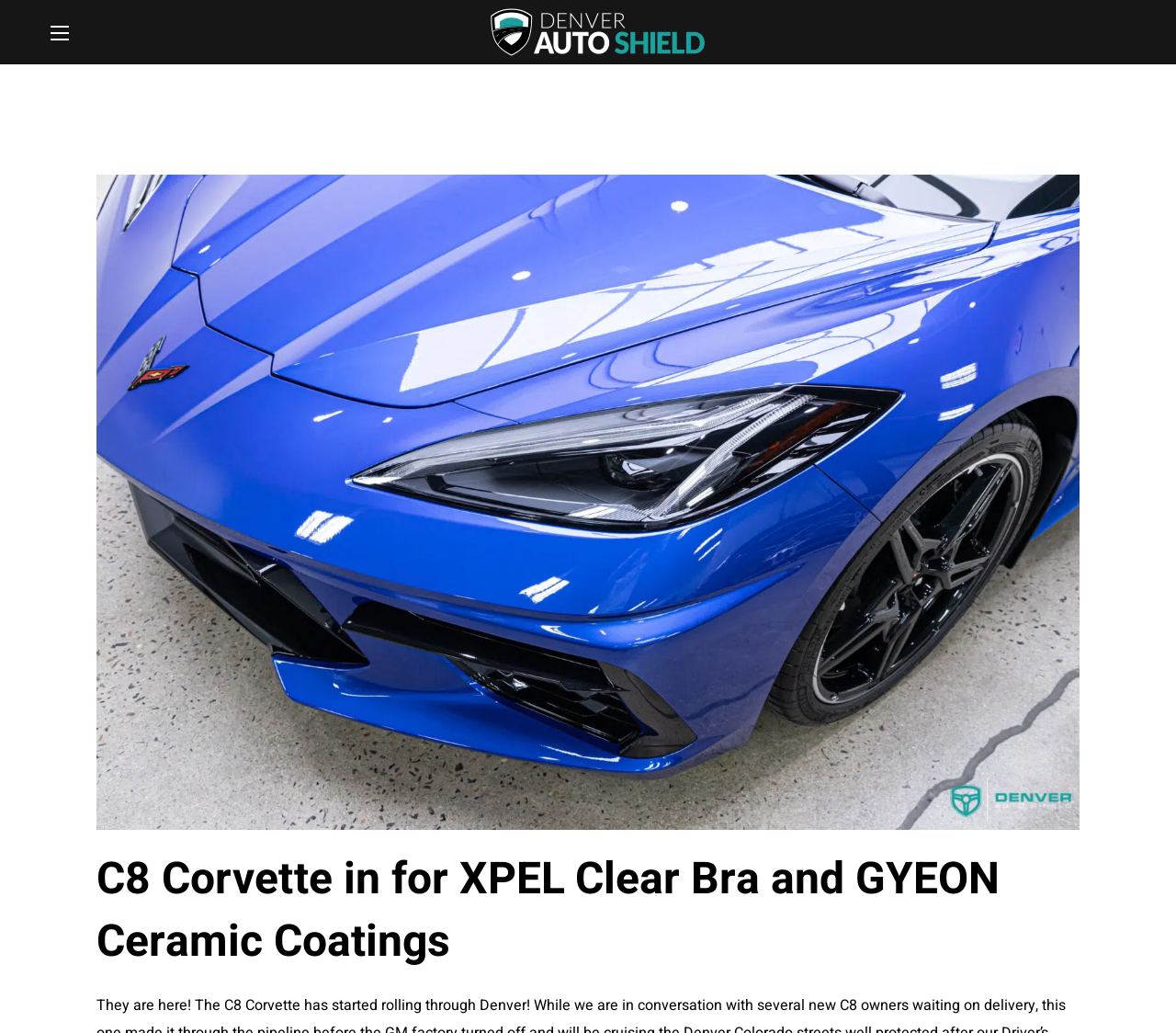Extract the primary headline from the webpage and present its text.

C8 Corvette in for XPEL Clear Bra and GYEON Ceramic Coatings